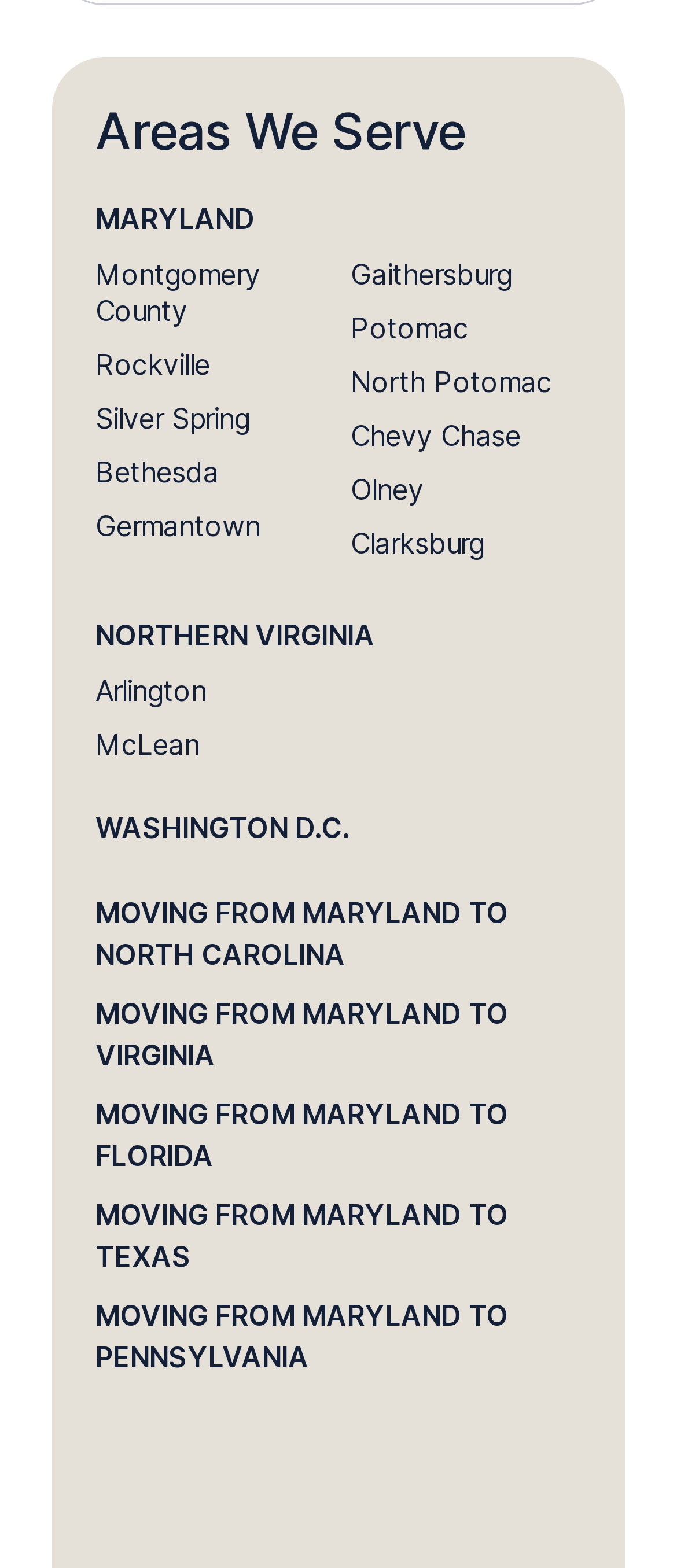Please identify the bounding box coordinates of the element's region that I should click in order to complete the following instruction: "Check out services in Bethesda". The bounding box coordinates consist of four float numbers between 0 and 1, i.e., [left, top, right, bottom].

[0.141, 0.29, 0.323, 0.312]